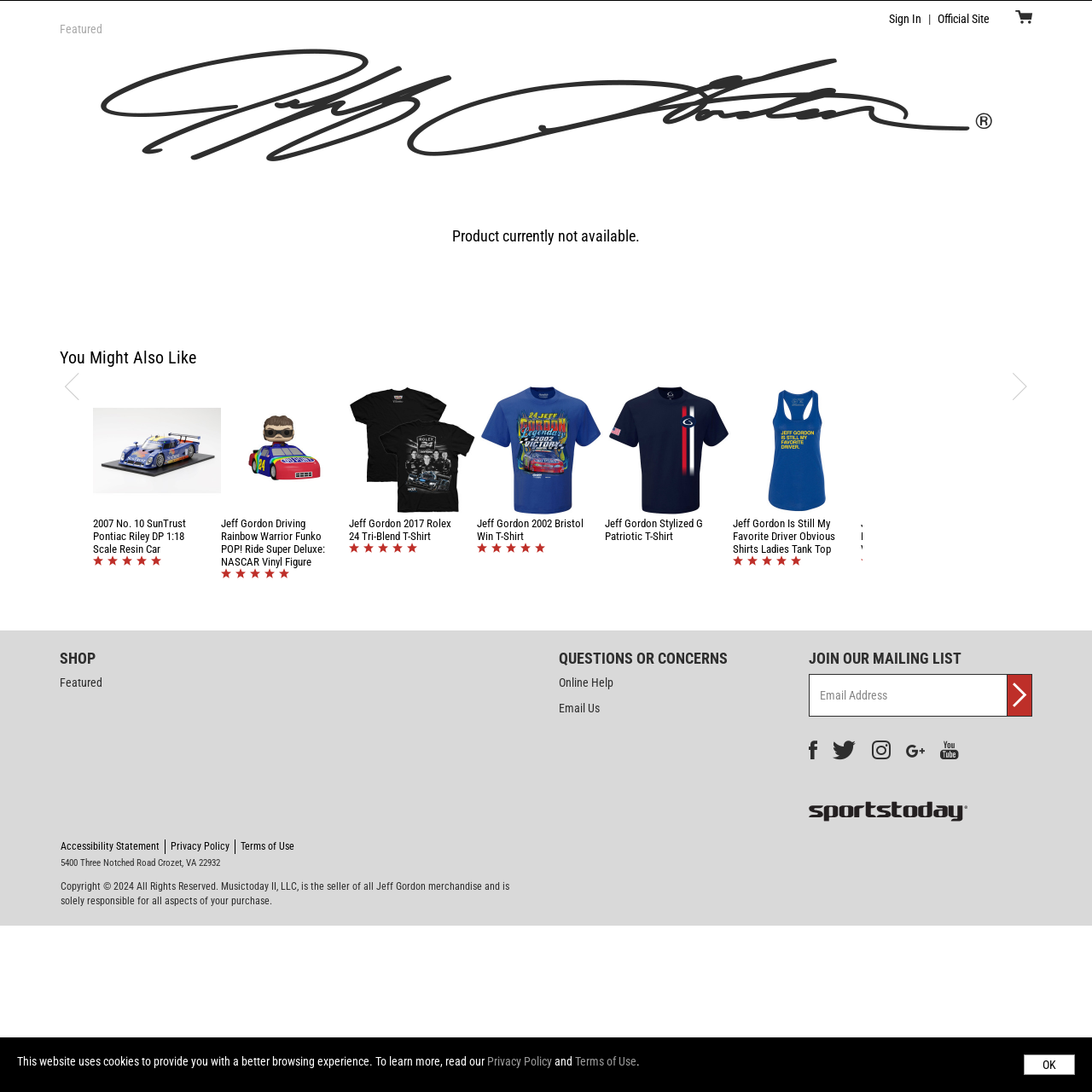Pinpoint the bounding box coordinates of the clickable area needed to execute the instruction: "Click the 'Submit' button". The coordinates should be specified as four float numbers between 0 and 1, i.e., [left, top, right, bottom].

[0.922, 0.617, 0.945, 0.656]